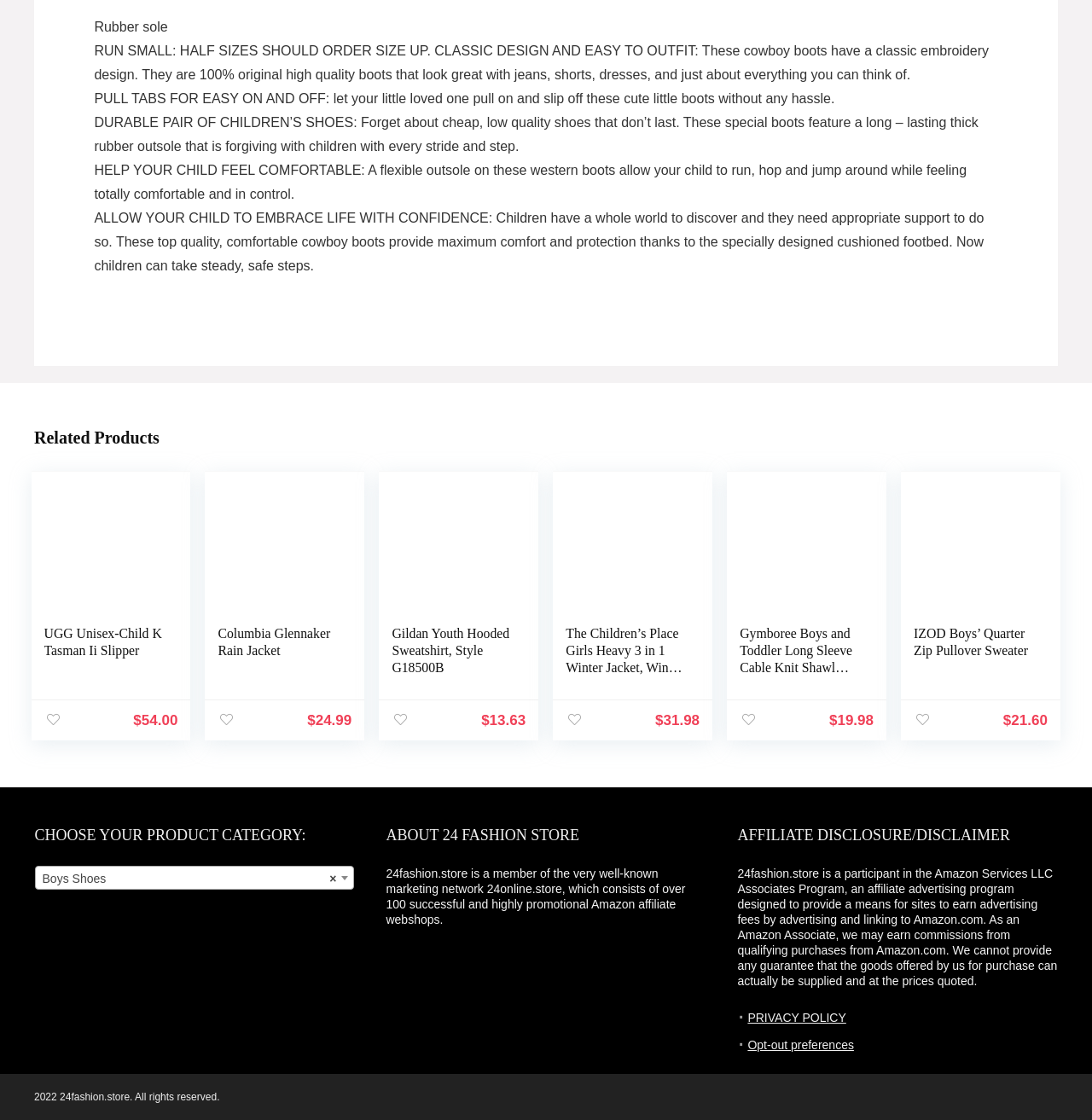Please identify the bounding box coordinates of the clickable element to fulfill the following instruction: "View product details of UGG Unisex-Child K Tasman Ii Slipper". The coordinates should be four float numbers between 0 and 1, i.e., [left, top, right, bottom].

[0.04, 0.559, 0.151, 0.589]